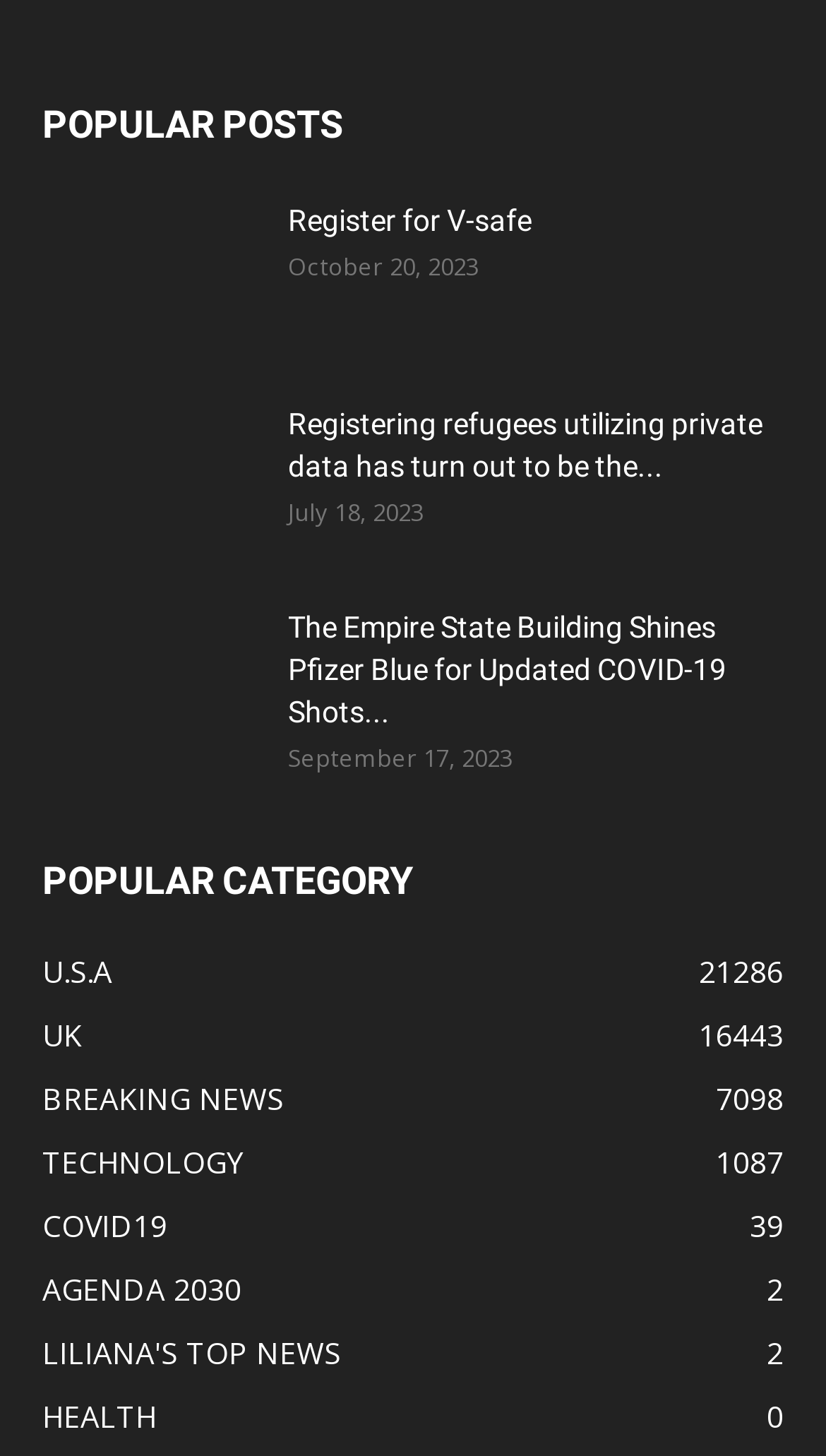Determine the bounding box coordinates for the UI element with the following description: "LILIANA'S TOP NEWS2". The coordinates should be four float numbers between 0 and 1, represented as [left, top, right, bottom].

[0.051, 0.915, 0.413, 0.943]